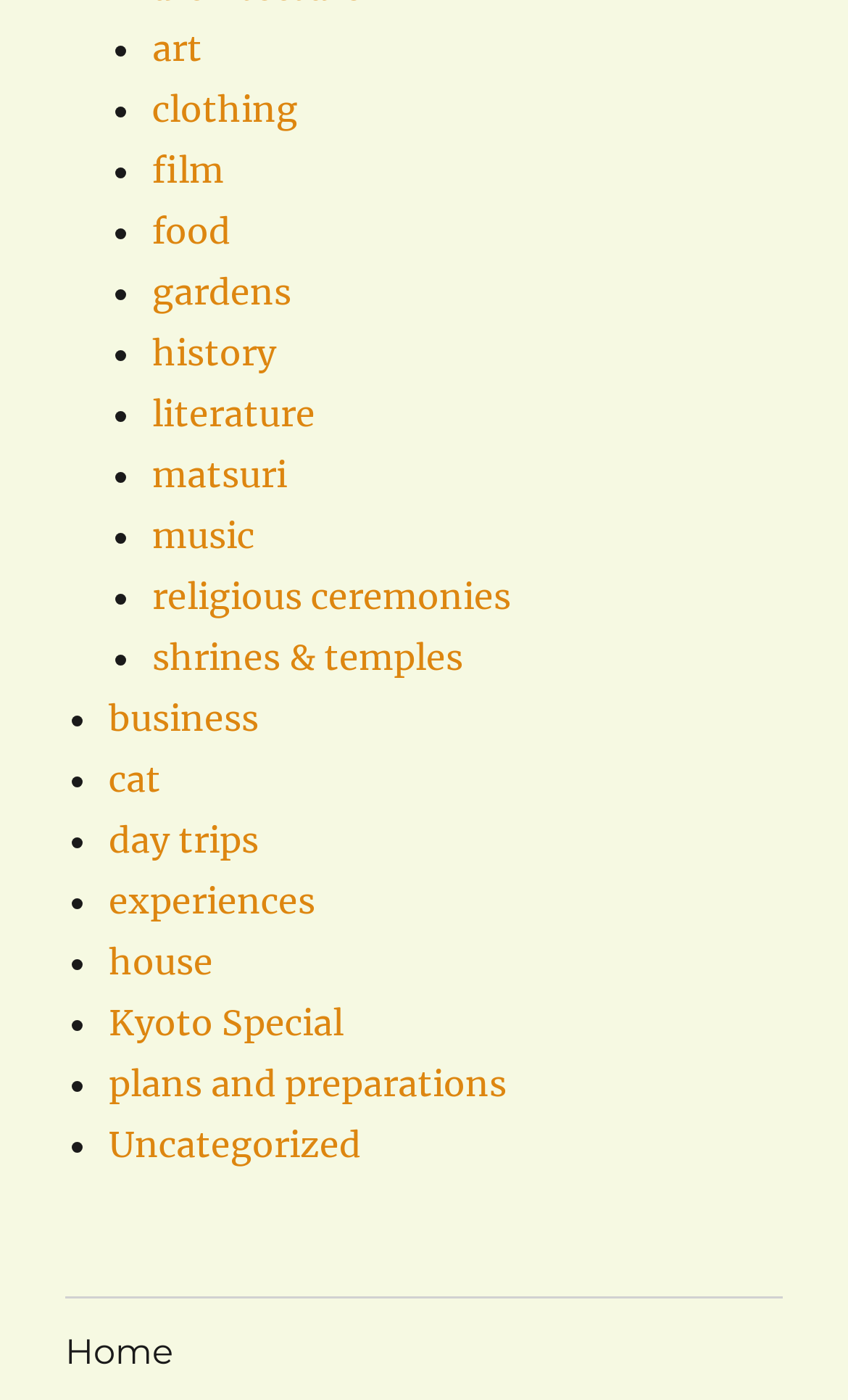Identify the bounding box coordinates of the element that should be clicked to fulfill this task: "visit clothing". The coordinates should be provided as four float numbers between 0 and 1, i.e., [left, top, right, bottom].

[0.179, 0.063, 0.351, 0.094]